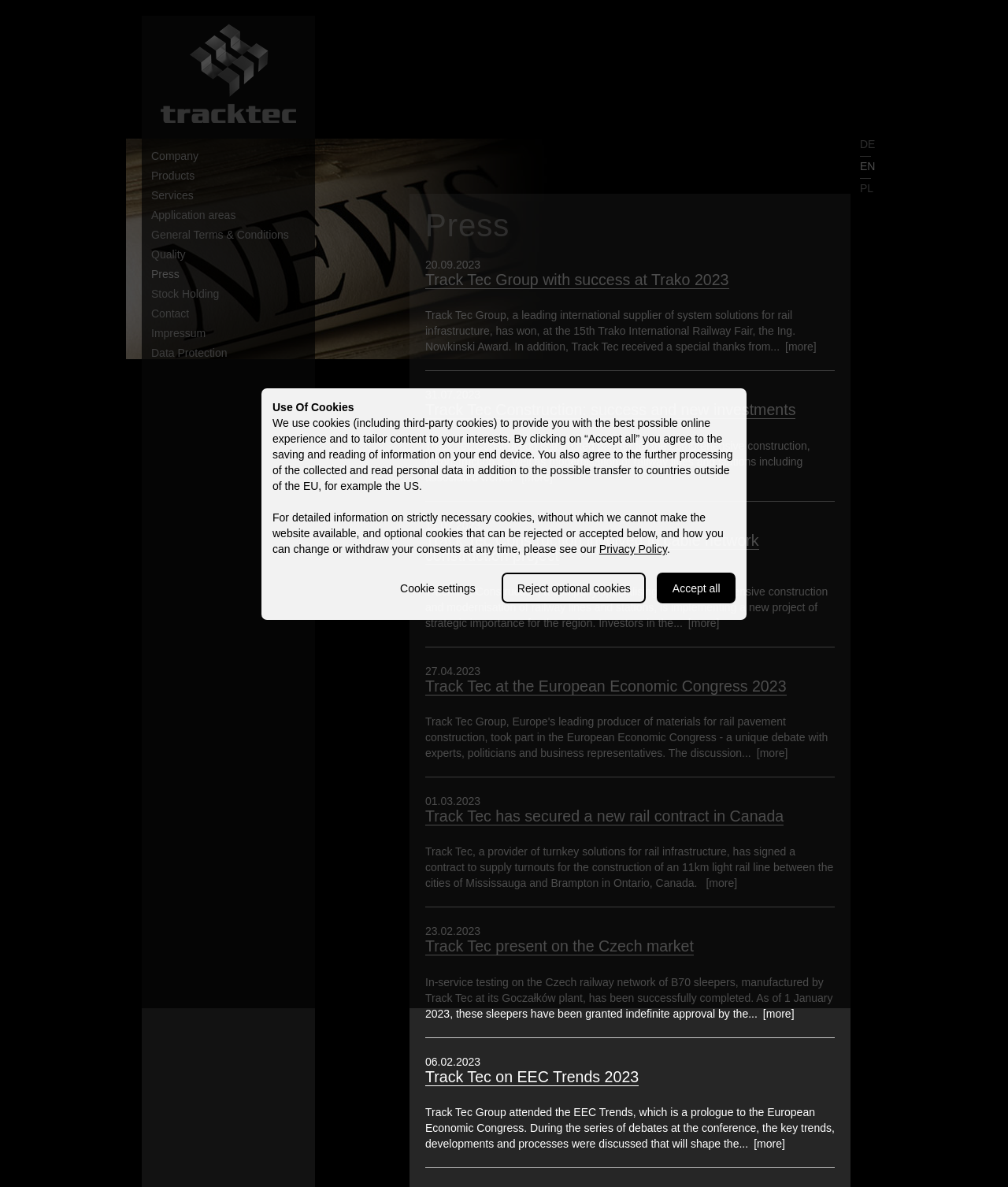Based on what you see in the screenshot, provide a thorough answer to this question: How many languages can the webpage be translated to?

I looked at the top right corner of the webpage and found three language options: DE, EN, and PL, which suggests that the webpage can be translated to three languages.